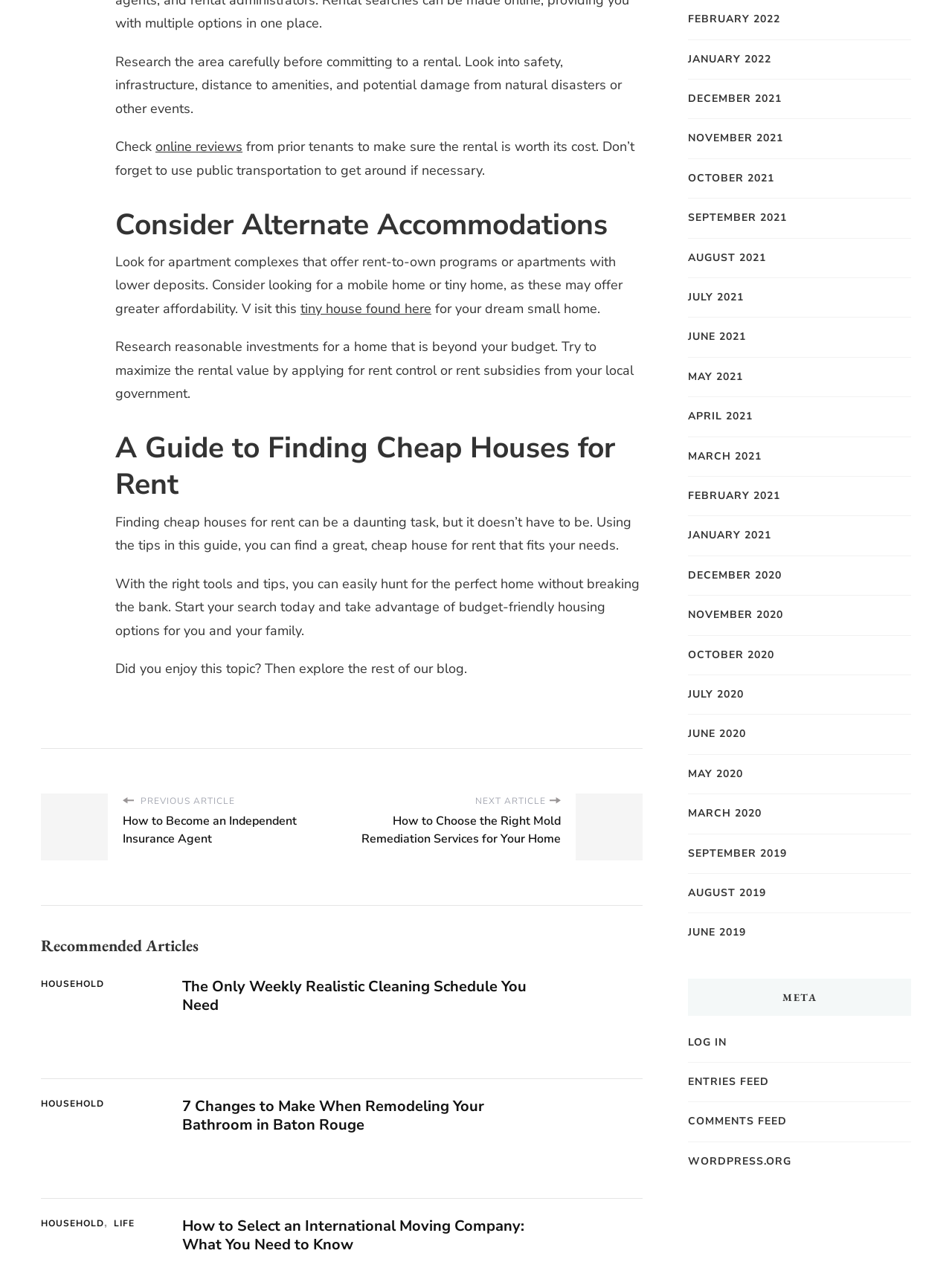Locate the bounding box coordinates of the clickable part needed for the task: "Read the article about finding cheap houses for rent".

[0.121, 0.341, 0.675, 0.399]